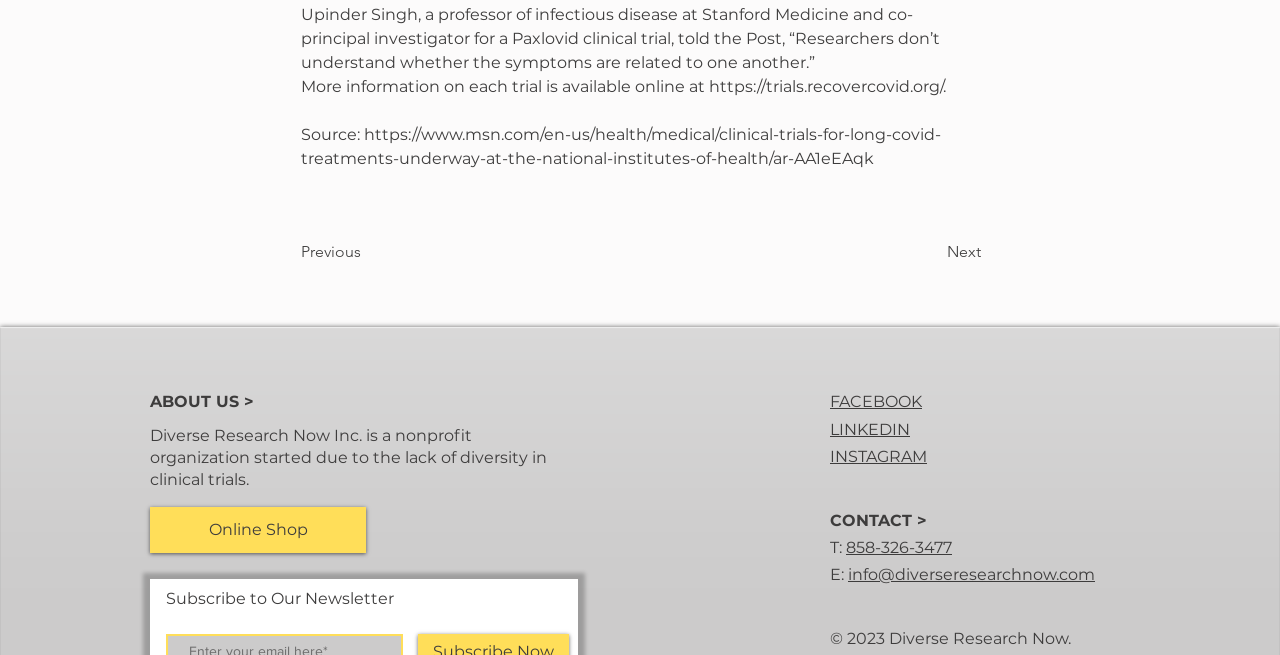Specify the bounding box coordinates of the element's region that should be clicked to achieve the following instruction: "Contact via email". The bounding box coordinates consist of four float numbers between 0 and 1, in the format [left, top, right, bottom].

[0.662, 0.863, 0.855, 0.892]